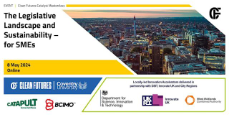Explain the details of the image you are viewing.

The image presents a promotional banner for the event titled "The Legislative Landscape and Sustainability – for SMEs," scheduled for 8 May 2024. The banner features a stunning aerial view of a city skyline, suggesting a focus on urban development and sustainability initiatives. The visual elements include a clear, modern design, with the event name prominently displayed at the top in bold lettering.

Beneath the event title, the date and location of the event are outlined, emphasizing its relevance to small and medium enterprises. Various logos representing sponsors and partners are included at the bottom, illustrating collaboration with recognized organizations in the clean technology sector, such as CATAPULT and Innovate UK. The overall aesthetic of the banner conveys professionalism and a commitment to addressing legislative issues related to sustainability for SMEs.